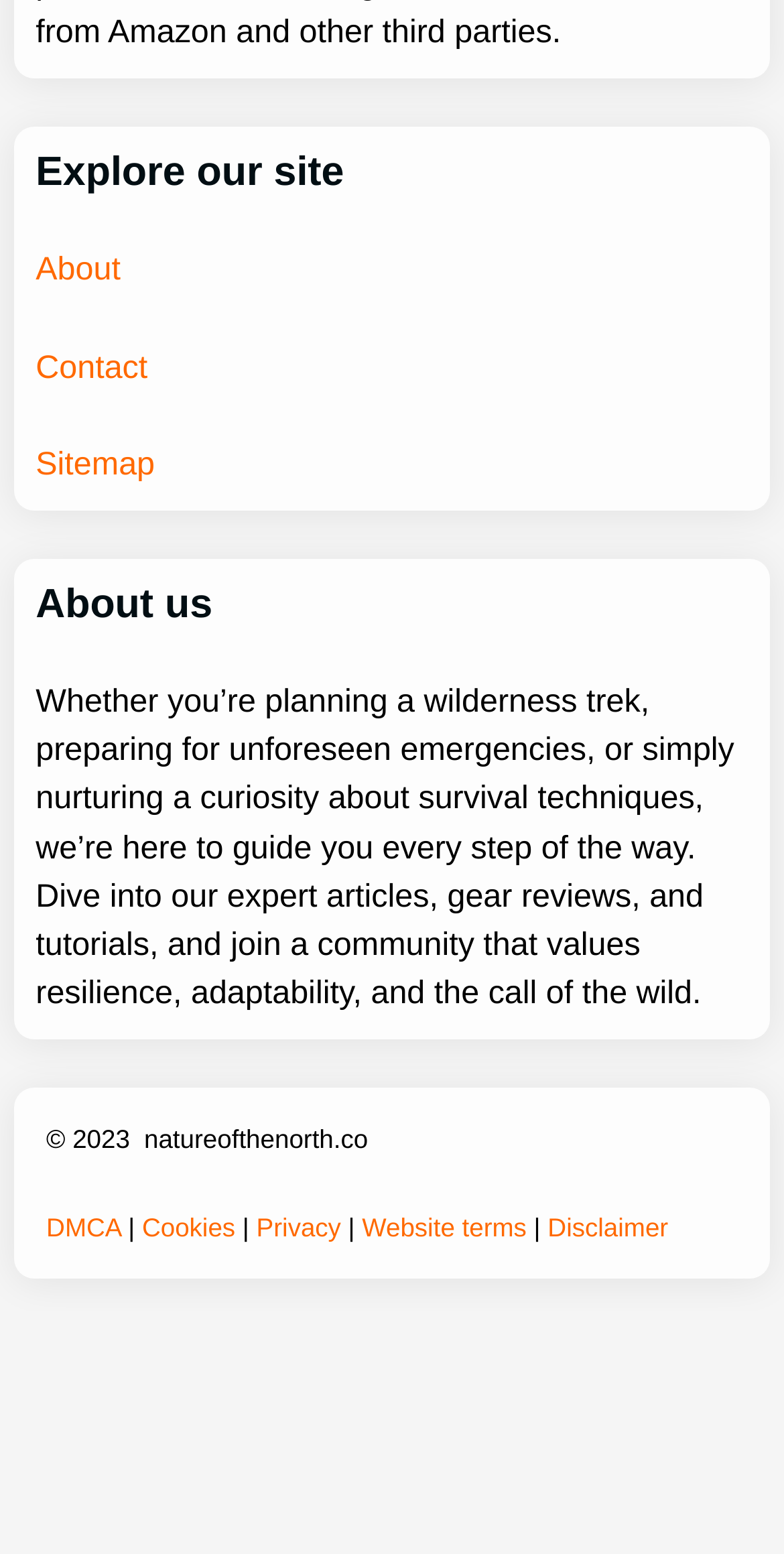Please identify the bounding box coordinates of the element I should click to complete this instruction: 'Learn about Disclaimer'. The coordinates should be given as four float numbers between 0 and 1, like this: [left, top, right, bottom].

[0.699, 0.78, 0.852, 0.799]